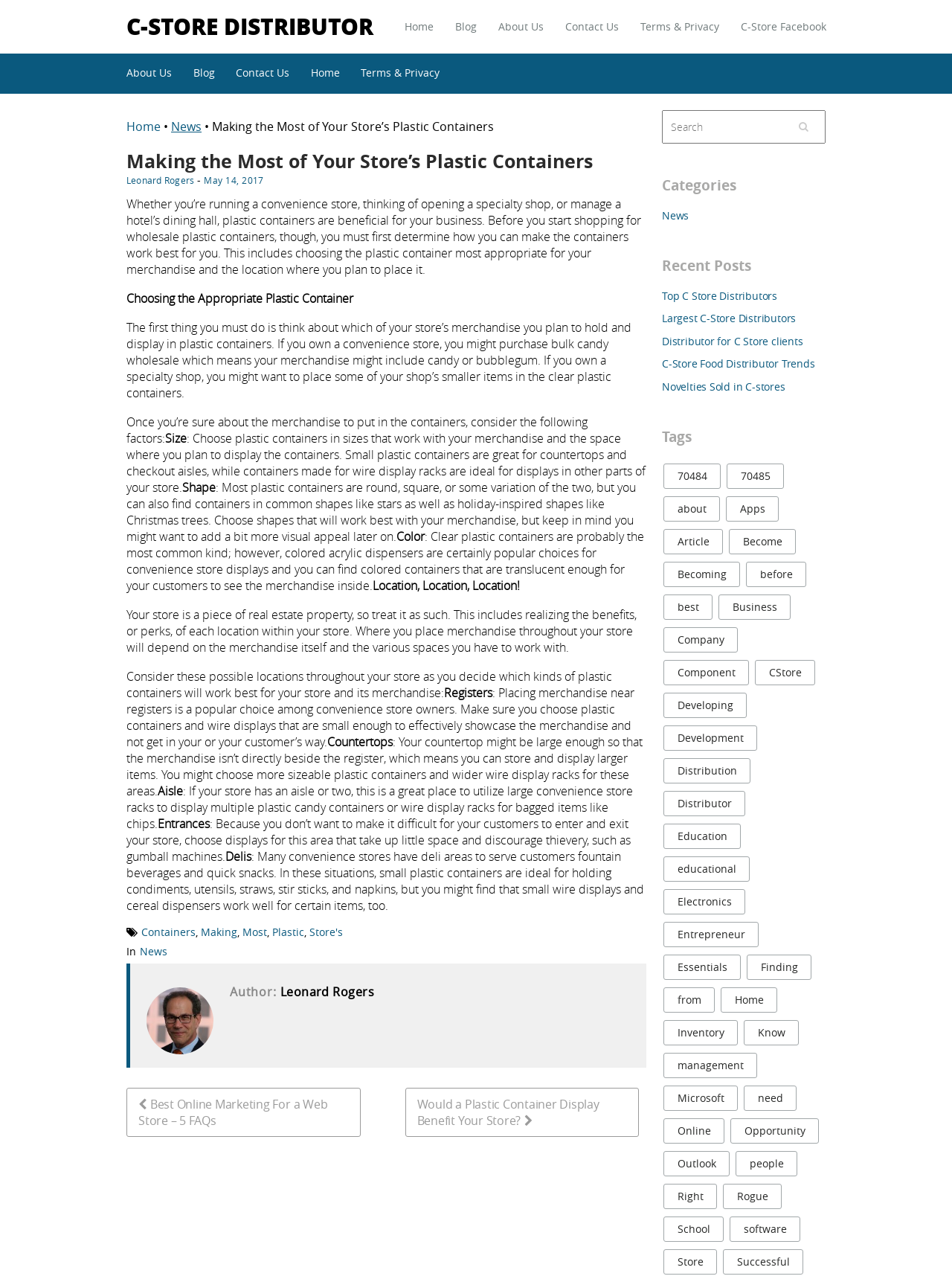Extract the bounding box coordinates for the UI element described as: "Novelties Sold in C-stores".

[0.695, 0.297, 0.825, 0.308]